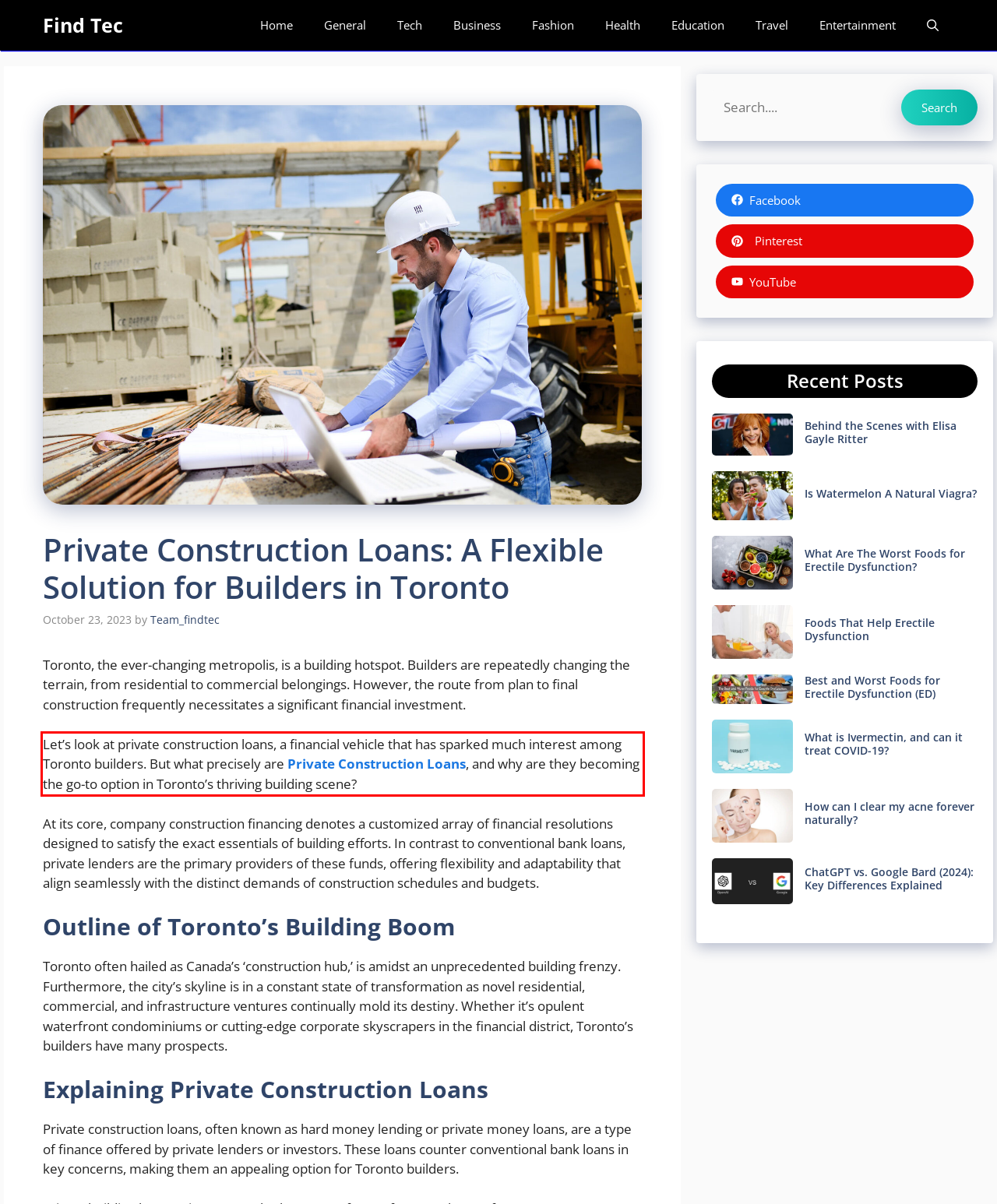Given a screenshot of a webpage with a red bounding box, please identify and retrieve the text inside the red rectangle.

Let’s look at private construction loans, a financial vehicle that has sparked much interest among Toronto builders. But what precisely are Private Construction Loans, and why are they becoming the go-to option in Toronto’s thriving building scene?